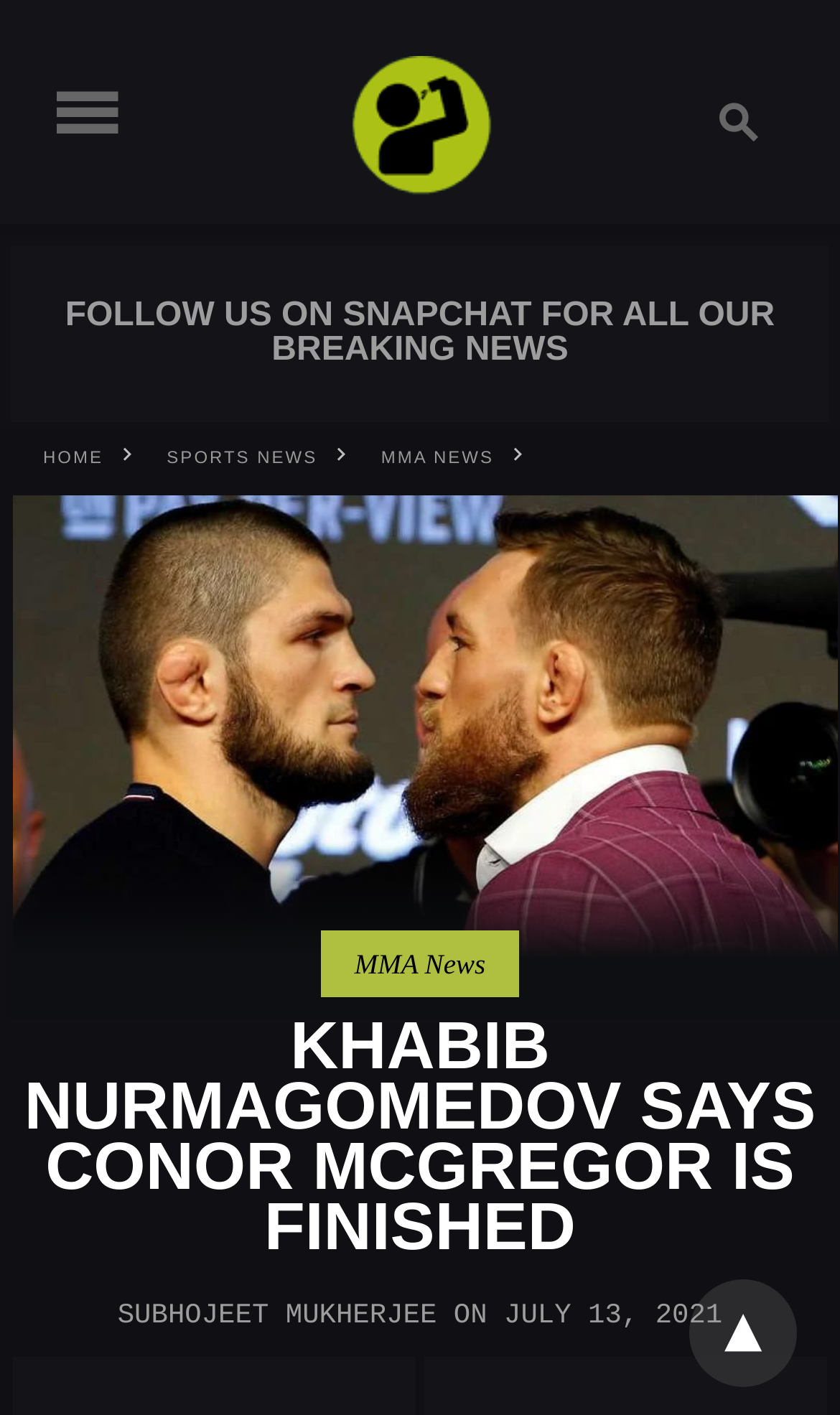Look at the image and write a detailed answer to the question: 
Who is the author of the article?

The author of the article can be found at the bottom of the webpage, where there is a link with the text 'SUBHOJEET MUKHERJEE'. This link indicates that Subhojeet Mukherjee is the author of the article.